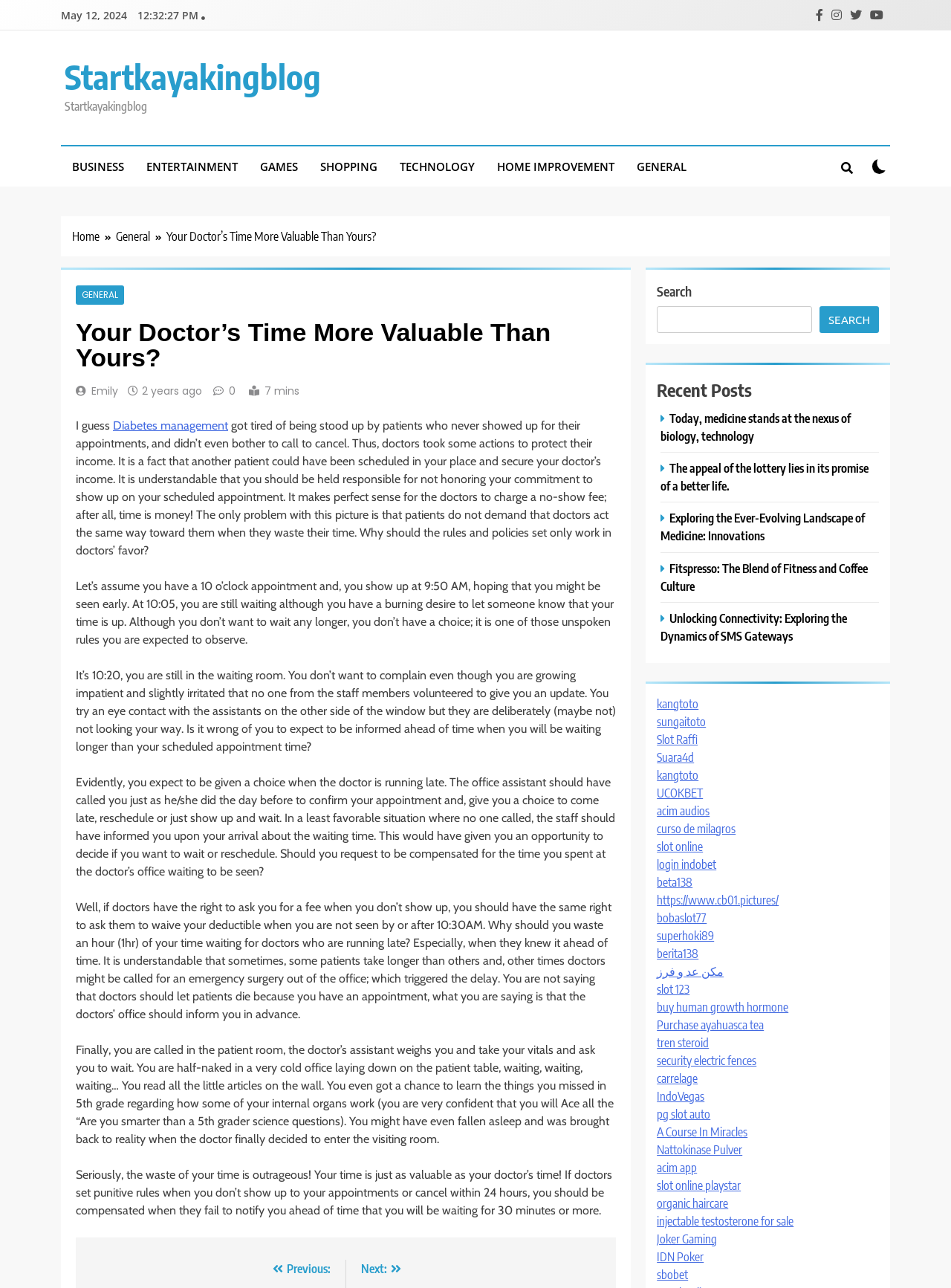Give the bounding box coordinates for the element described by: "Leave a Comment on Venezuela".

None